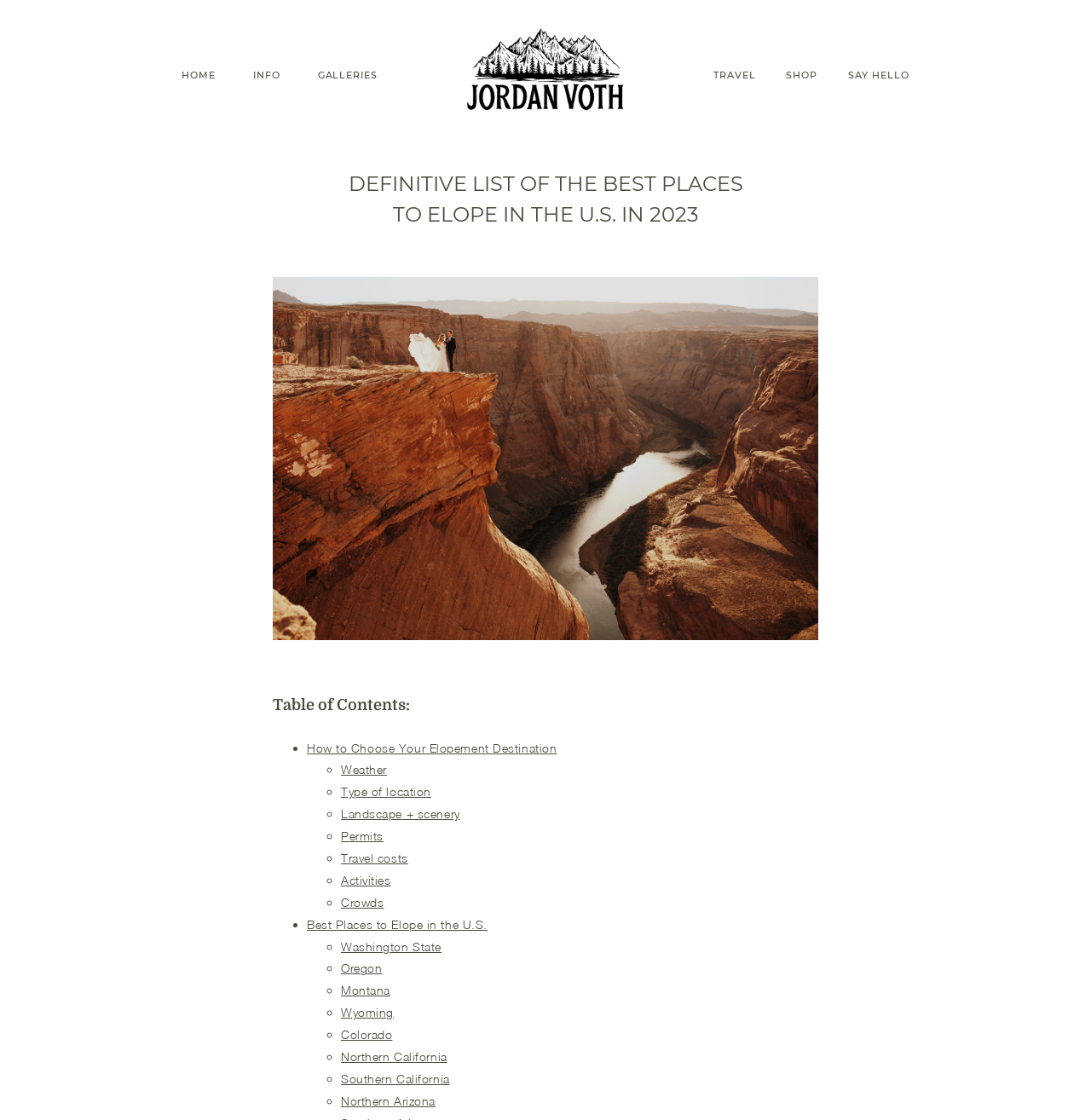What is the first location mentioned in the article?
Please ensure your answer to the question is detailed and covers all necessary aspects.

The article lists the best places to elope in the U.S., and the first location mentioned is Washington State, which is linked in the Table of Contents section.